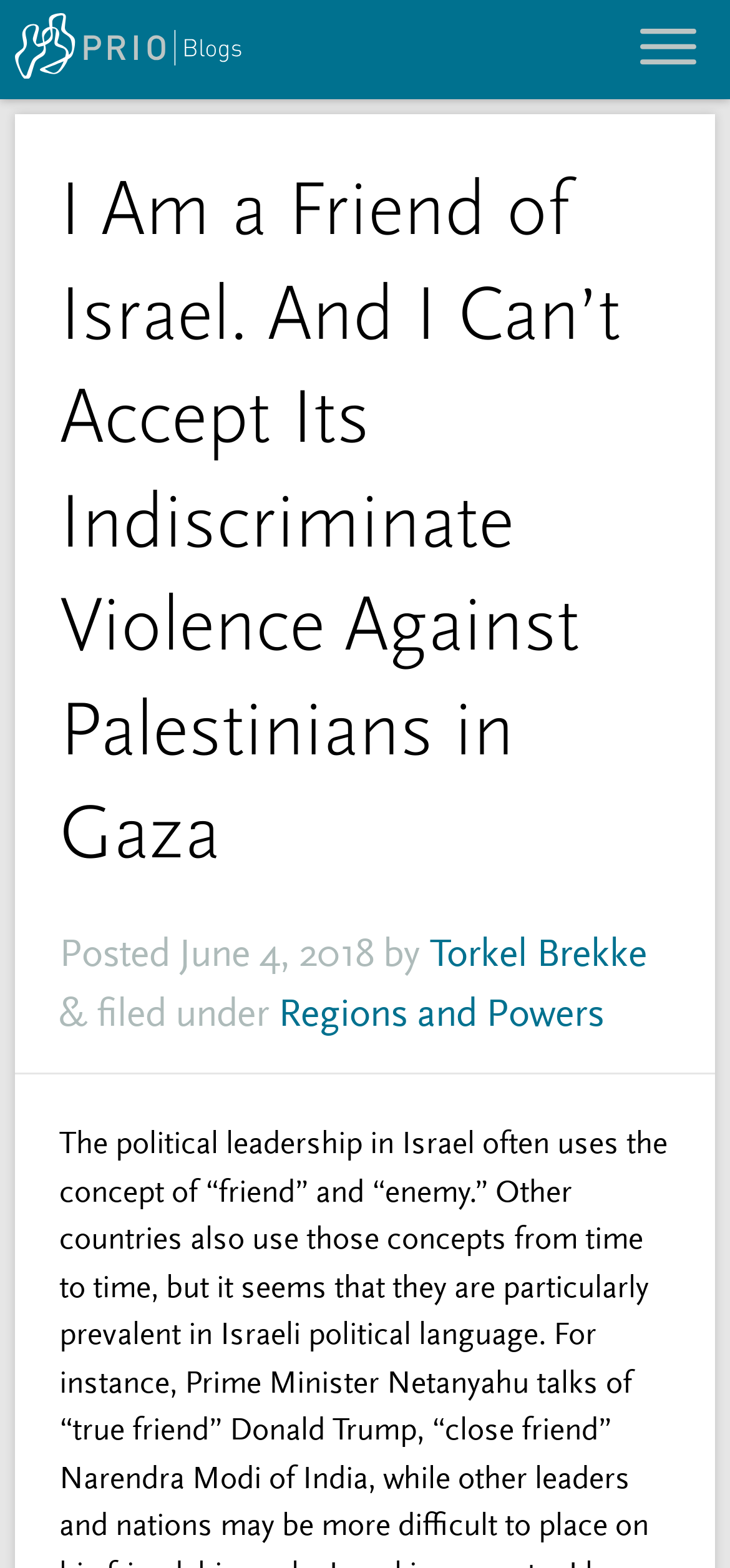Identify and extract the main heading from the webpage.

I Am a Friend of Israel. And I Can’t Accept Its Indiscriminate Violence Against Palestinians in Gaza